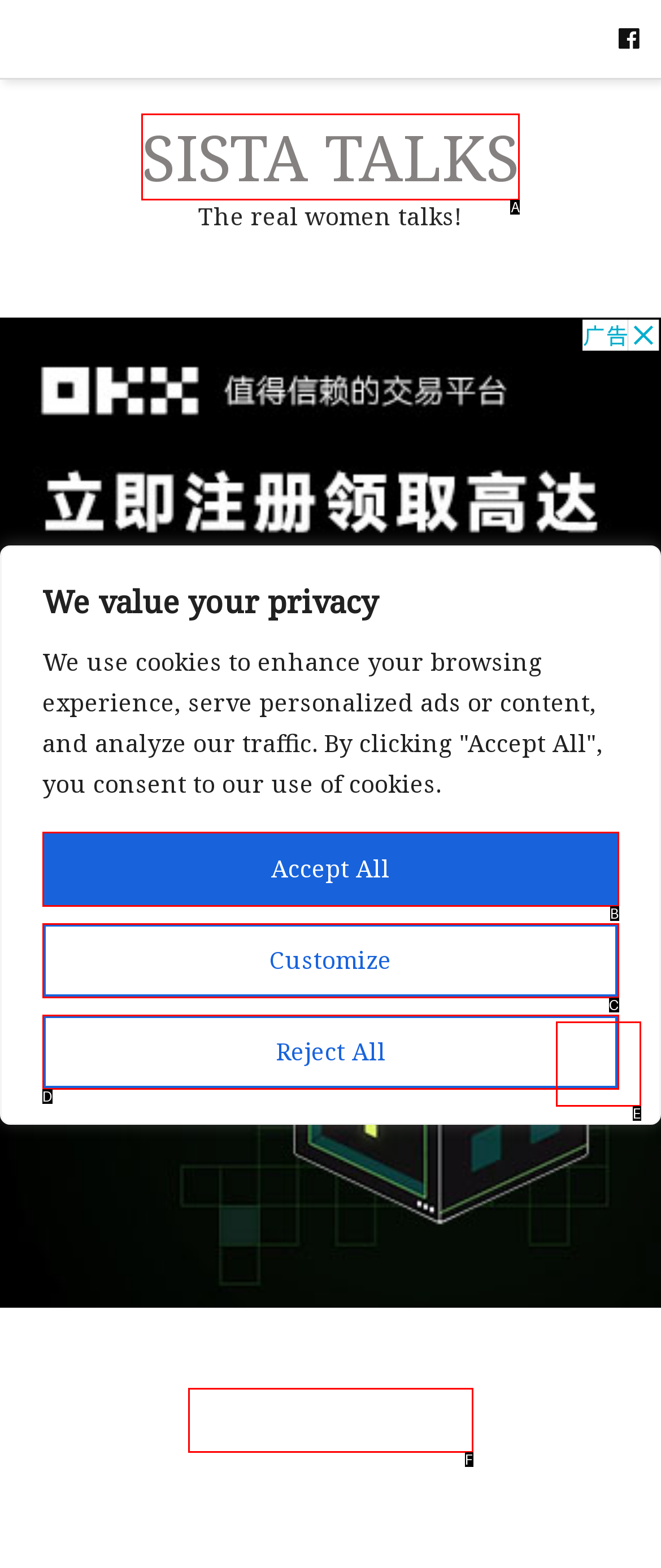Find the HTML element that corresponds to the description: Customize. Indicate your selection by the letter of the appropriate option.

C